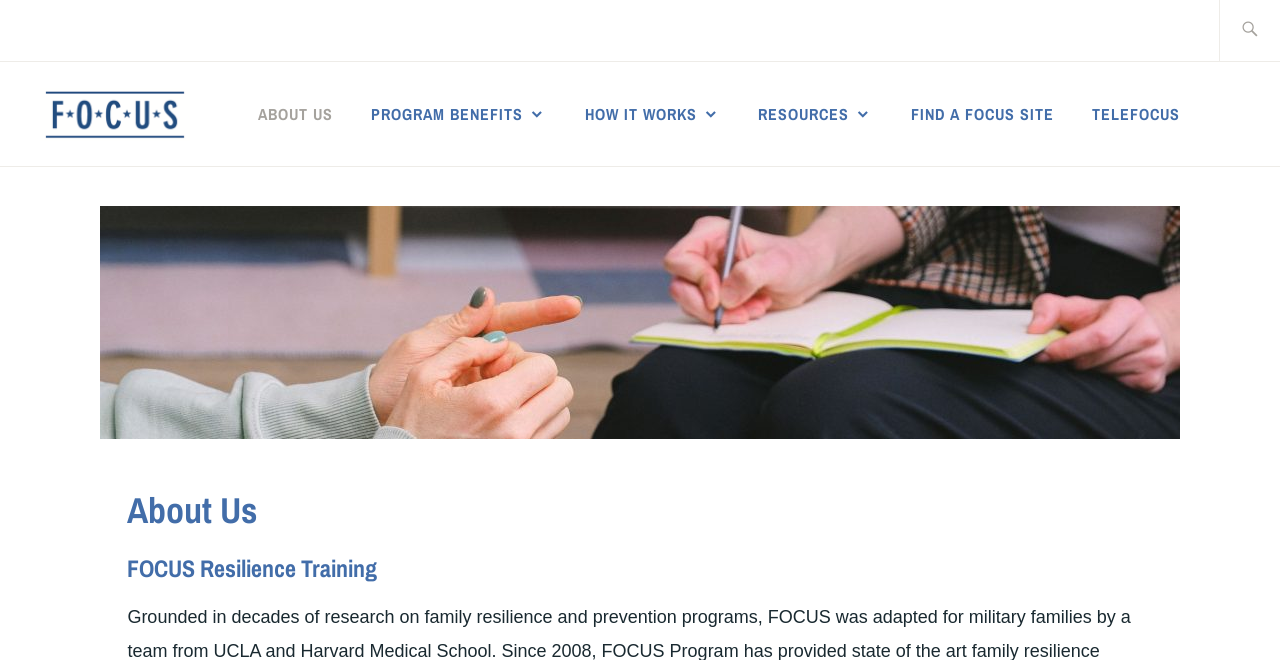Locate the bounding box coordinates of the region to be clicked to comply with the following instruction: "find a FOCUS site". The coordinates must be four float numbers between 0 and 1, in the form [left, top, right, bottom].

[0.711, 0.15, 0.823, 0.196]